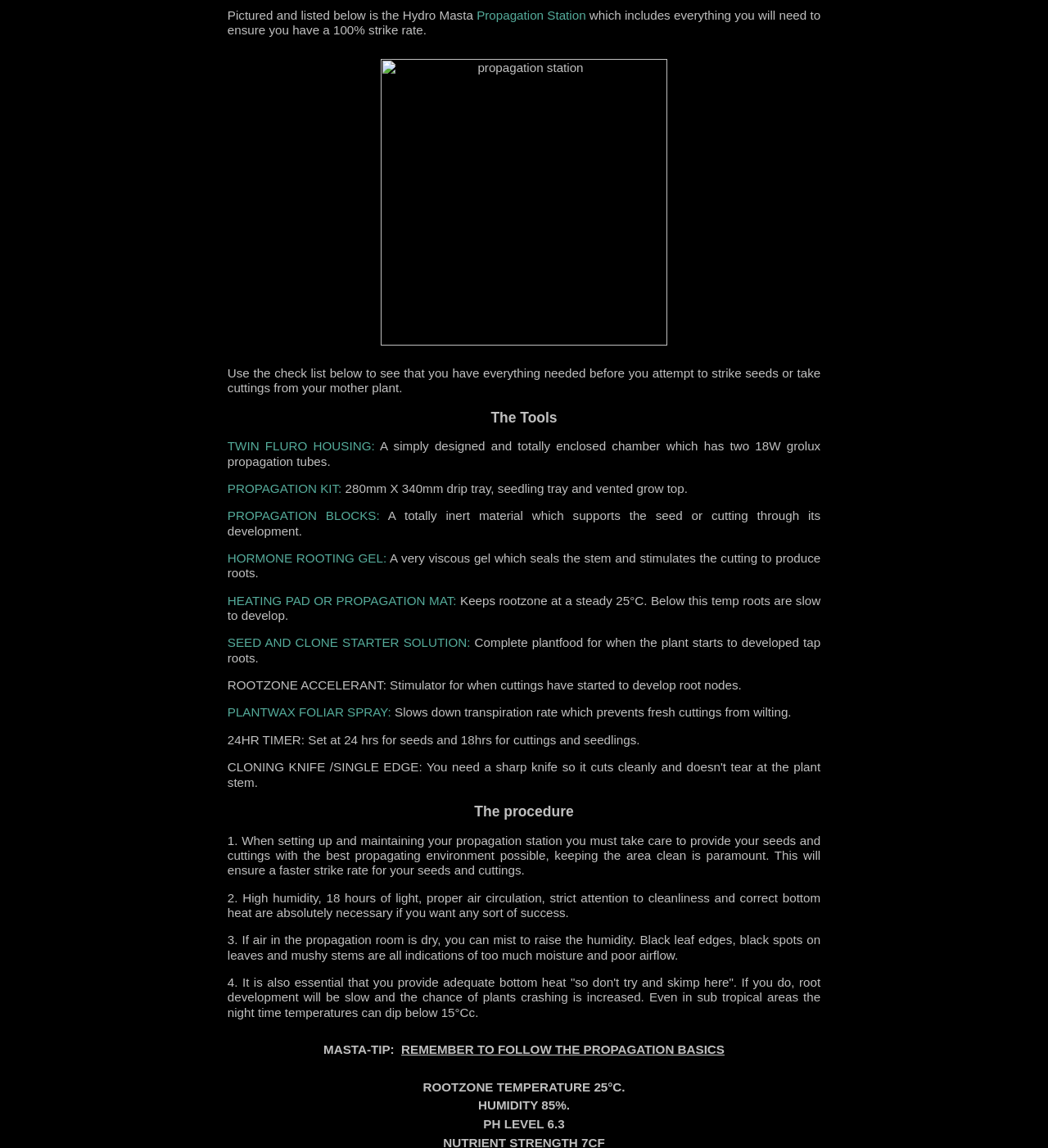Please identify the bounding box coordinates of the element I need to click to follow this instruction: "Follow the link 'TWIN FLURO HOUSING:'".

[0.217, 0.383, 0.358, 0.395]